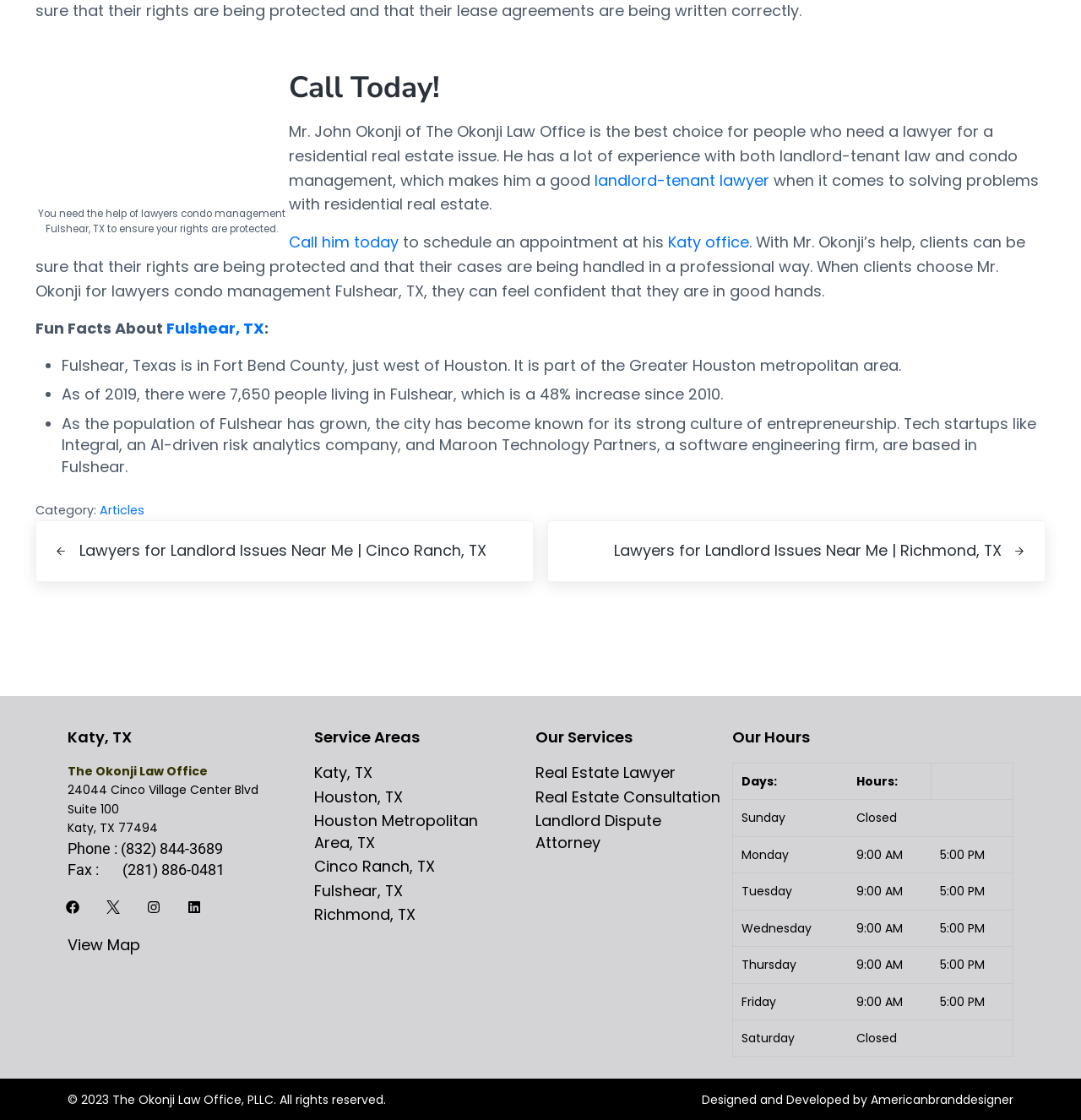Using the details from the image, please elaborate on the following question: What are the services offered by the law office?

I found the answer by looking at the heading 'Our Services' and the subsequent links 'Real Estate Lawyer', 'Real Estate Consultation', and 'Landlord Dispute Attorney' which indicate the services offered by the law office.